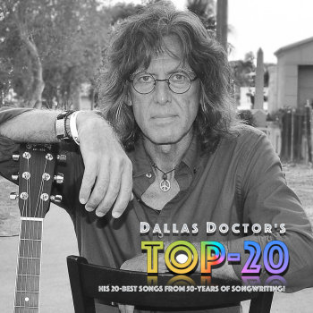What is the theme emphasized by the image's aesthetic?
Give a detailed response to the question by analyzing the screenshot.

The image's aesthetic blends black and white elements with colorful typography, which emphasizes the theme of timeless music and artistic legacy, suggesting that the musician's work is enduring and has a lasting impact.